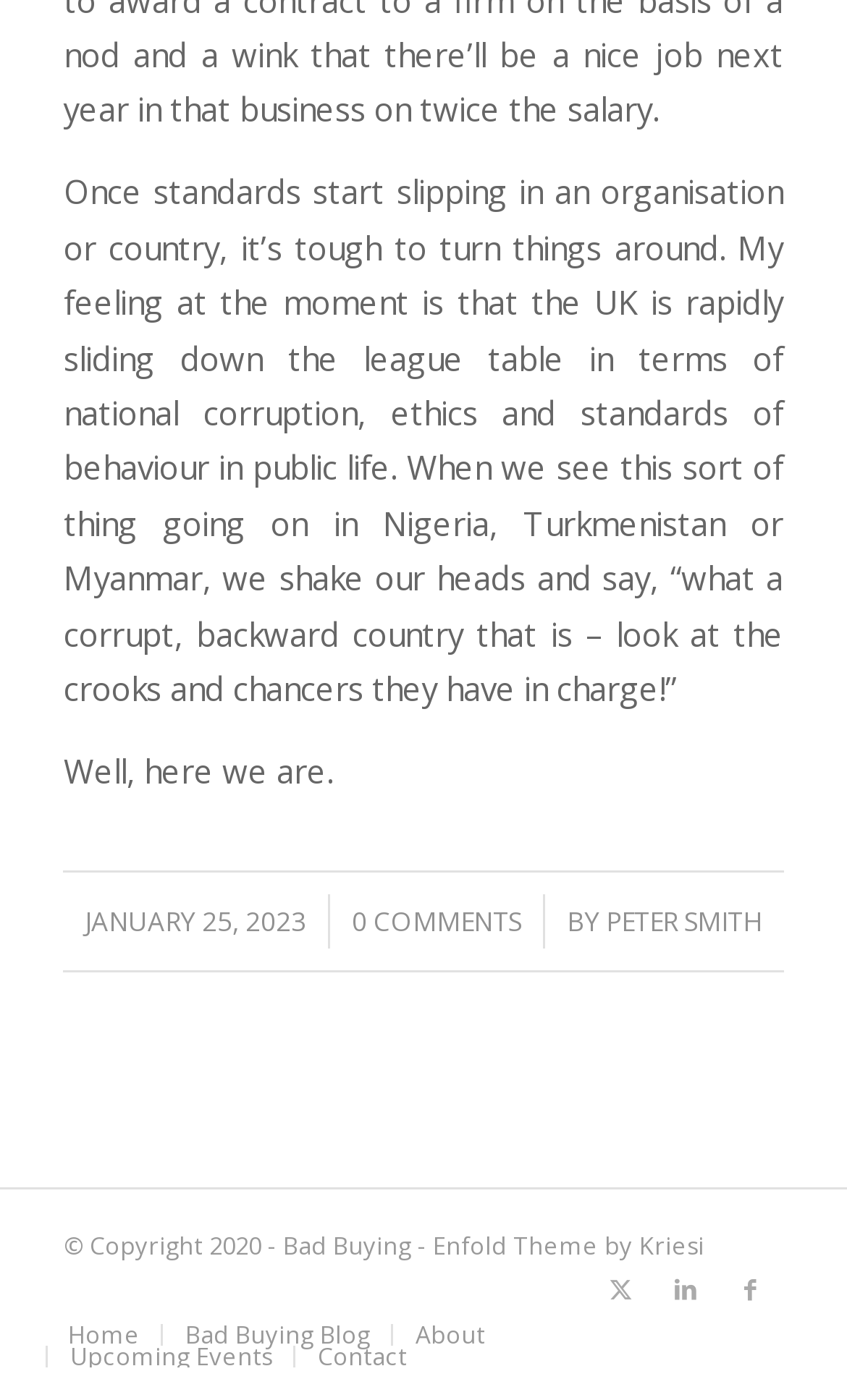What is the copyright year of the website?
Please respond to the question with a detailed and informative answer.

I found the copyright year by looking at the StaticText element that contains the text '© Copyright 2020 - Bad Buying -'.